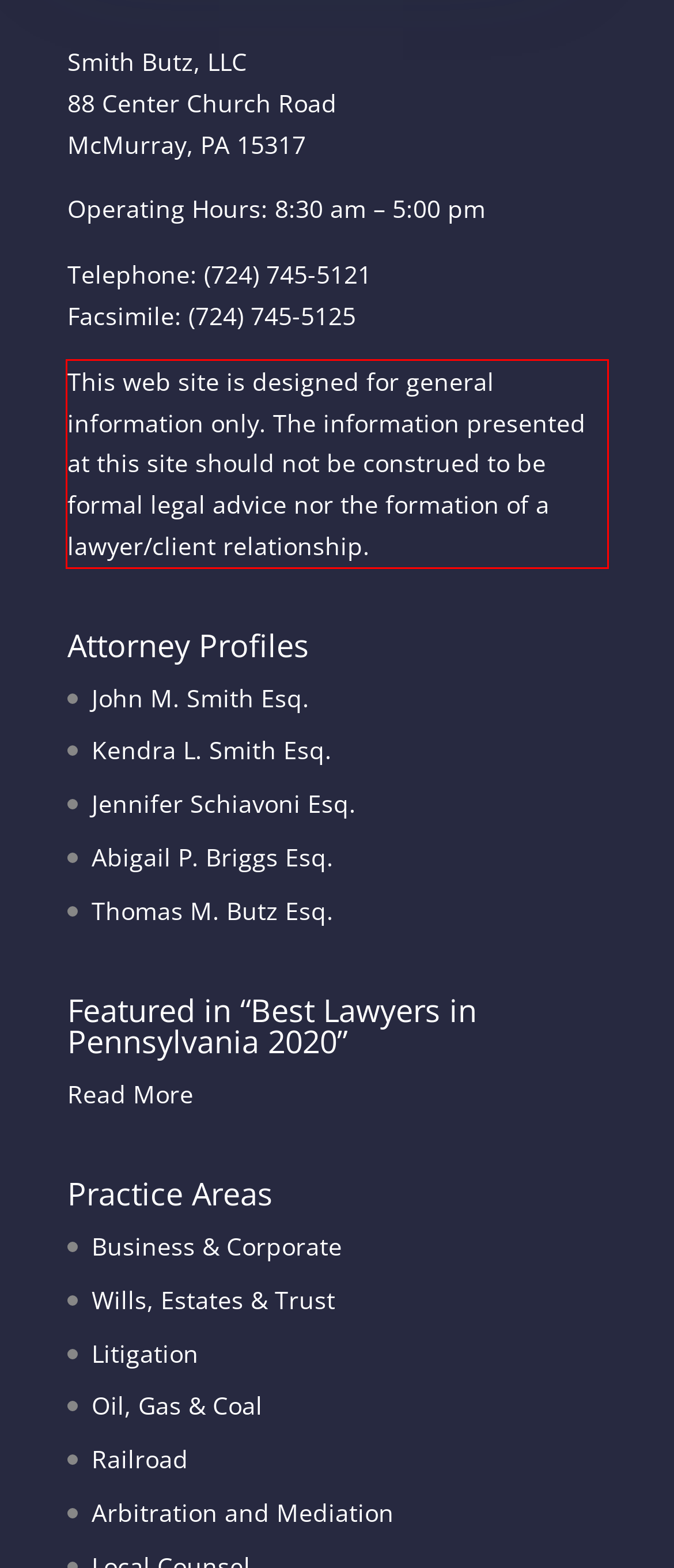You have a screenshot of a webpage with a UI element highlighted by a red bounding box. Use OCR to obtain the text within this highlighted area.

This web site is designed for general information only. The information presented at this site should not be construed to be formal legal advice nor the formation of a lawyer/client relationship.